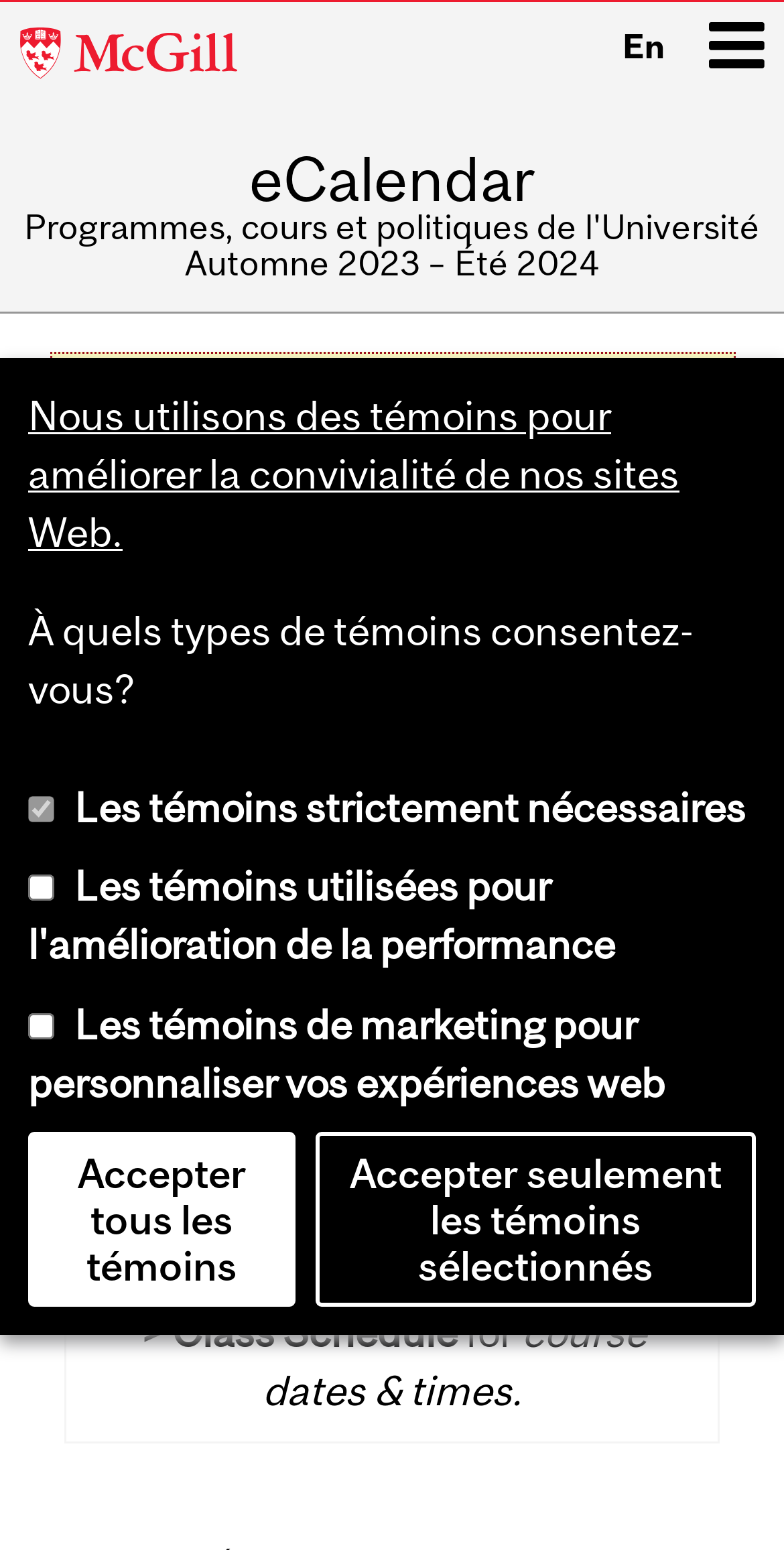Kindly determine the bounding box coordinates for the area that needs to be clicked to execute this instruction: "Visit Minerva".

[0.117, 0.807, 0.304, 0.836]